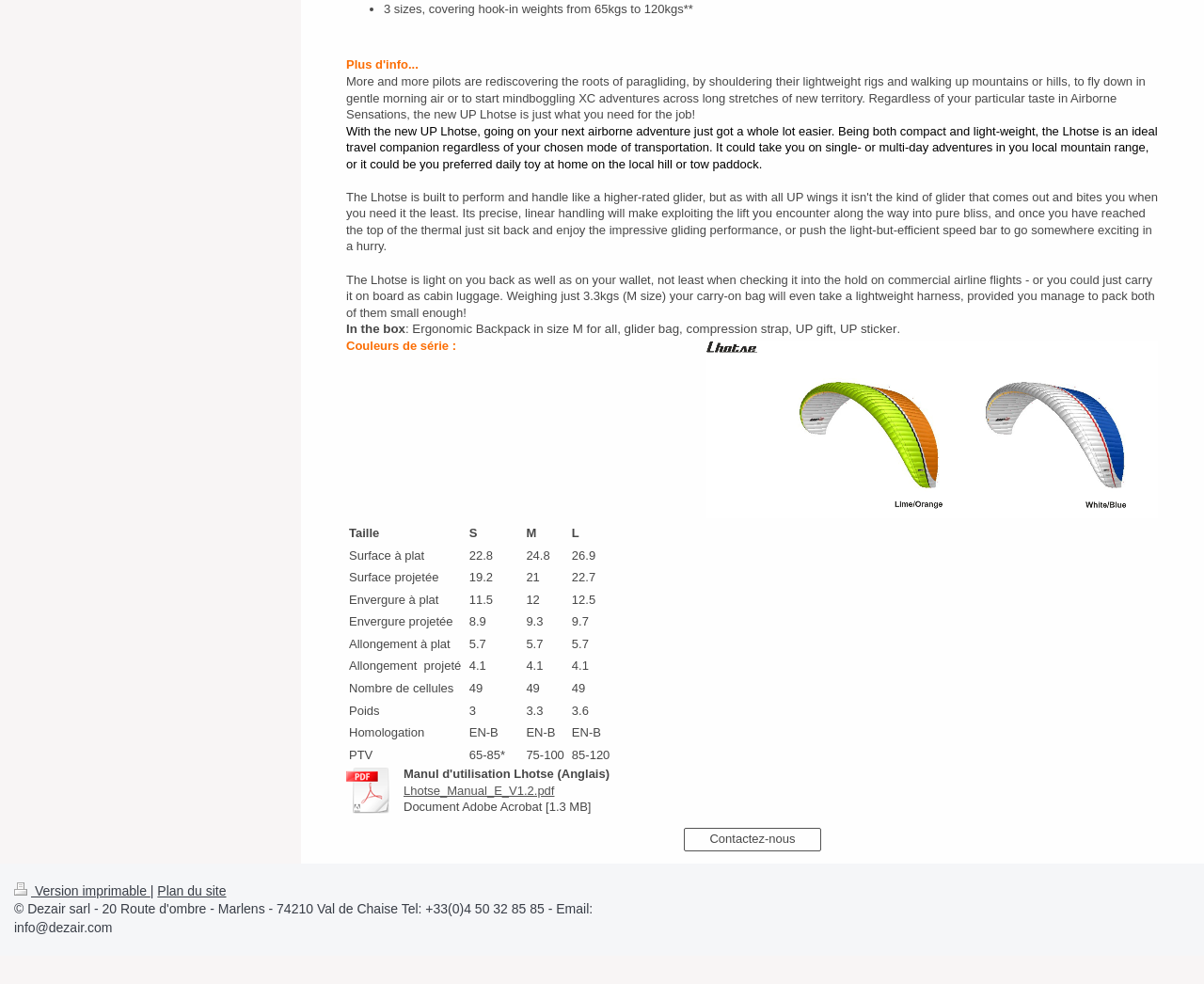Using the elements shown in the image, answer the question comprehensively: What is the weight of the Lhotse in size M?

I found the answer in the table that lists the specifications of the Lhotse. The table has a row for 'Poids' (weight) and the value for size M is 3.3kgs.